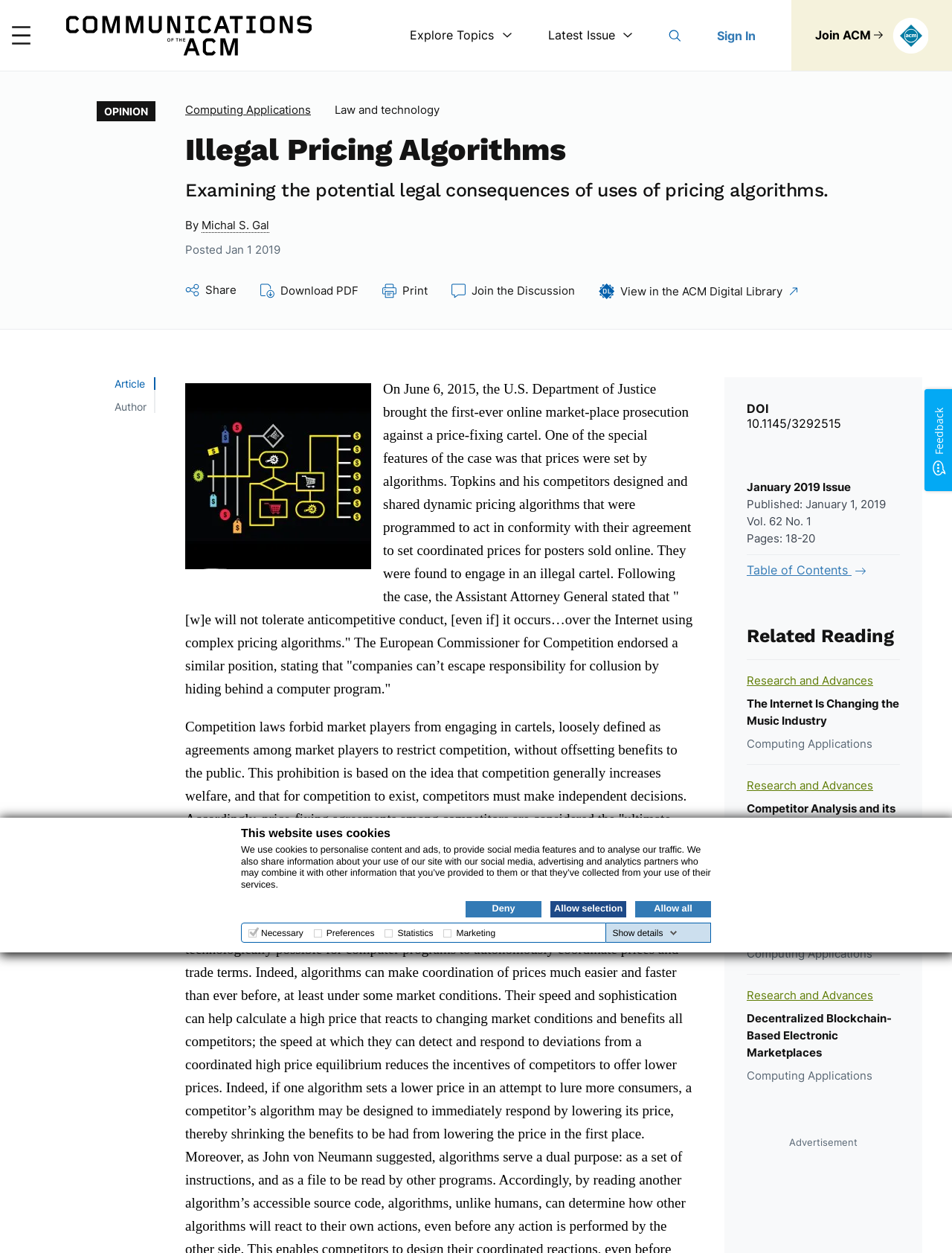Describe the webpage meticulously, covering all significant aspects.

The webpage is about an article titled "Illegal Pricing Algorithms" from Communications of the ACM. At the top, there is a dialog box about cookies, with a heading "This website uses cookies" and a description of how cookies are used on the site. Below this, there are three links: "Deny", "Allow selection", and "Allow all". 

To the top left, there is a main menu button with a hamburger icon. Next to it, there are links to "Home", "Explore Topics", "Latest Issue", "Search", "Sign In", and "Join ACM". The "Join ACM" link is the widest and has a header with several links to different sections, including "OPINION", "Computing Applications", and "Law and technology". 

Below the header, there is an article with a heading "Illegal Pricing Algorithms" and a subheading "Examining the potential legal consequences of uses of pricing algorithms." The article has a brief summary, followed by the author's name, "Michal S. Gal", and the date "Jan 1 2019". There are also links to "Share", "Download PDF", "Print", and "Join the Discussion". 

To the right of the article, there is an illustration related to pricing algorithms. The article itself discusses the legal consequences of using pricing algorithms, citing a case where companies were found to engage in an illegal cartel by using dynamic pricing algorithms. The article also explains the concept of competition laws and how they prohibit market players from engaging in cartels.

At the bottom of the page, there are links to related reading, including "Research and Advances", "The Internet Is Changing the Music Industry", and several other articles. There is also an advertisement at the very bottom of the page.